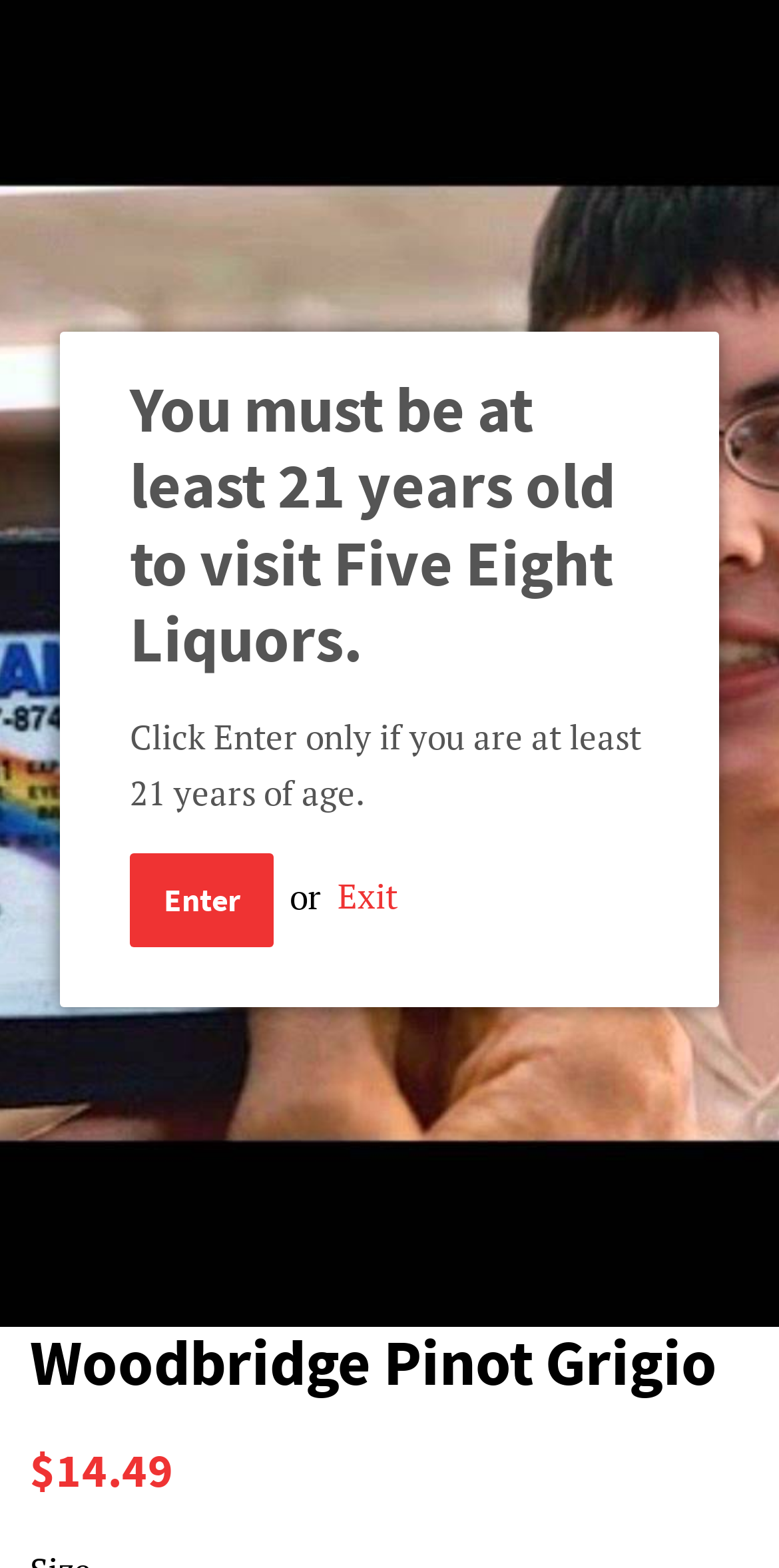Provide a brief response to the question below using a single word or phrase: 
What type of wine is being displayed?

Pinot Grigio